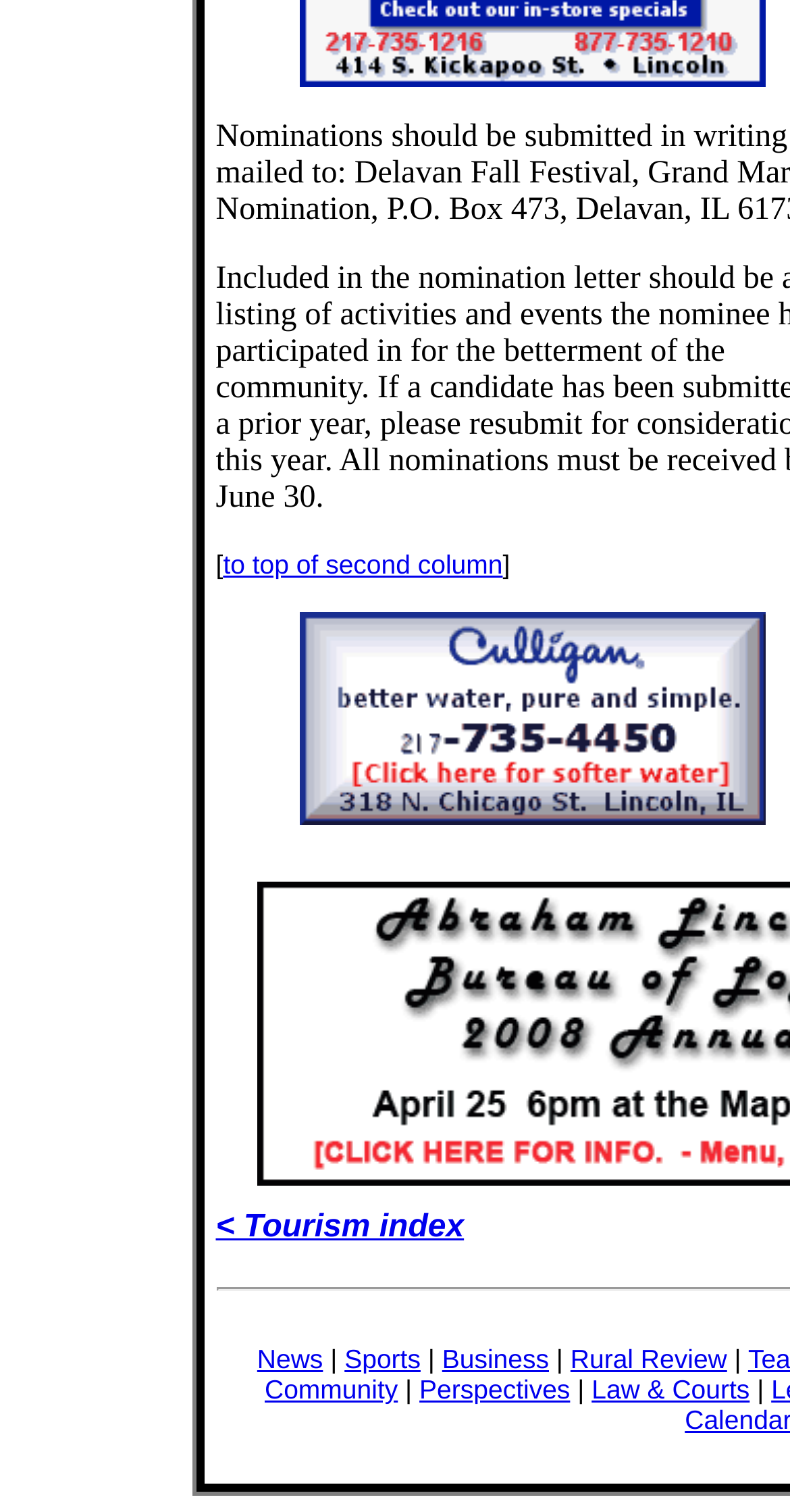Provide a brief response to the question below using one word or phrase:
What is the last link in the webpage?

Law & Courts